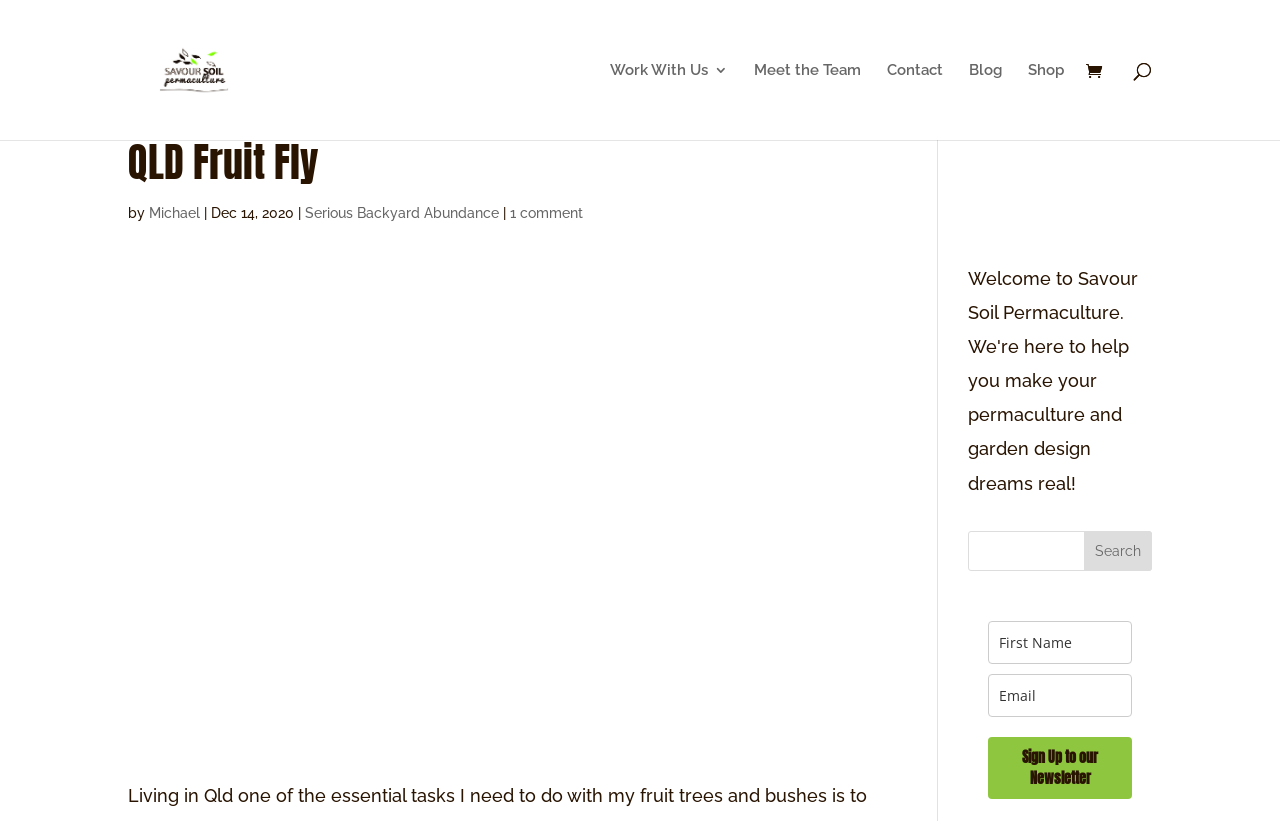Please predict the bounding box coordinates of the element's region where a click is necessary to complete the following instruction: "Click the Savour Soil Permaculture logo". The coordinates should be represented by four float numbers between 0 and 1, i.e., [left, top, right, bottom].

[0.104, 0.014, 0.254, 0.157]